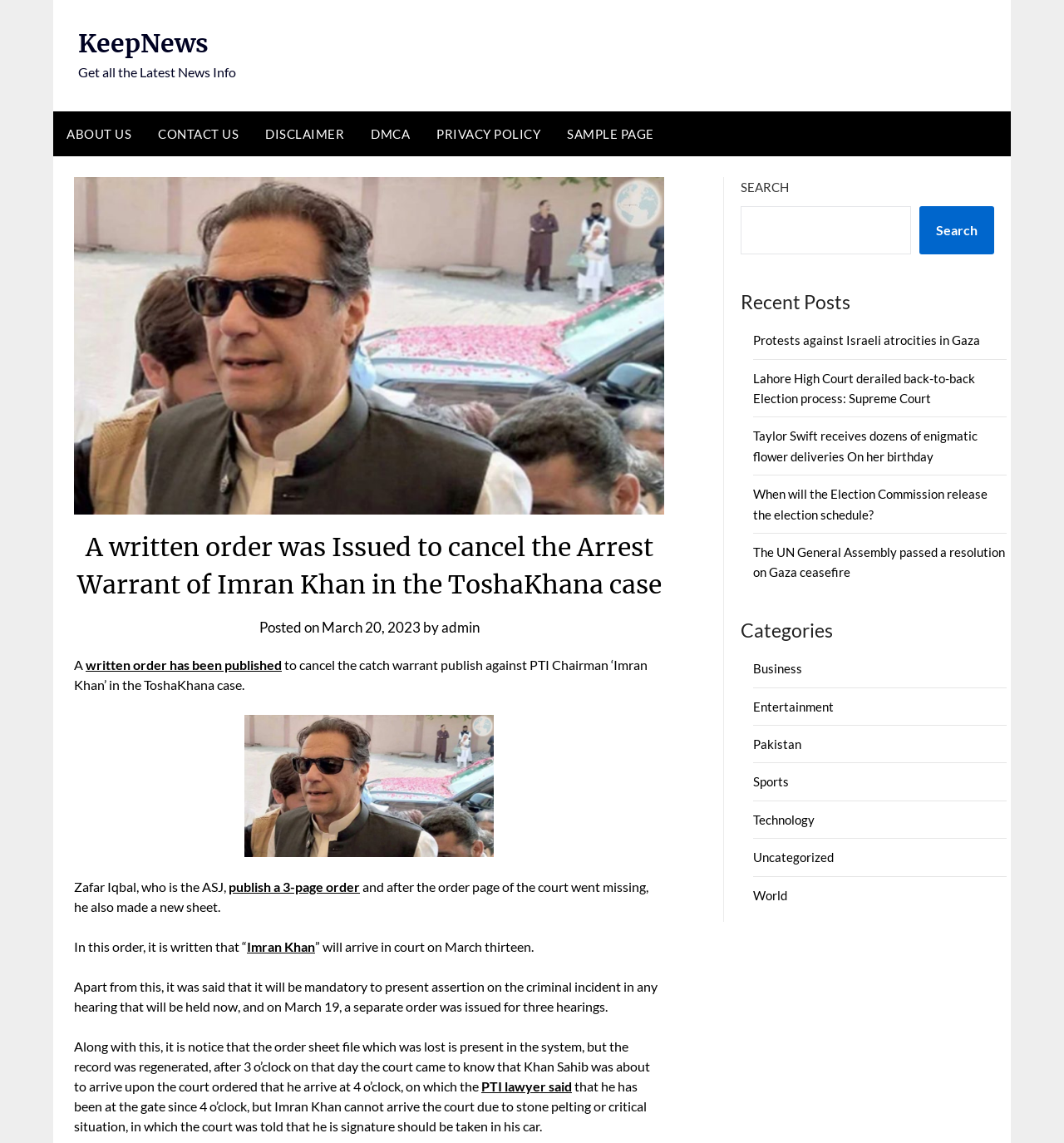Identify the bounding box coordinates of the clickable region to carry out the given instruction: "Search for news".

[0.696, 0.18, 0.856, 0.222]